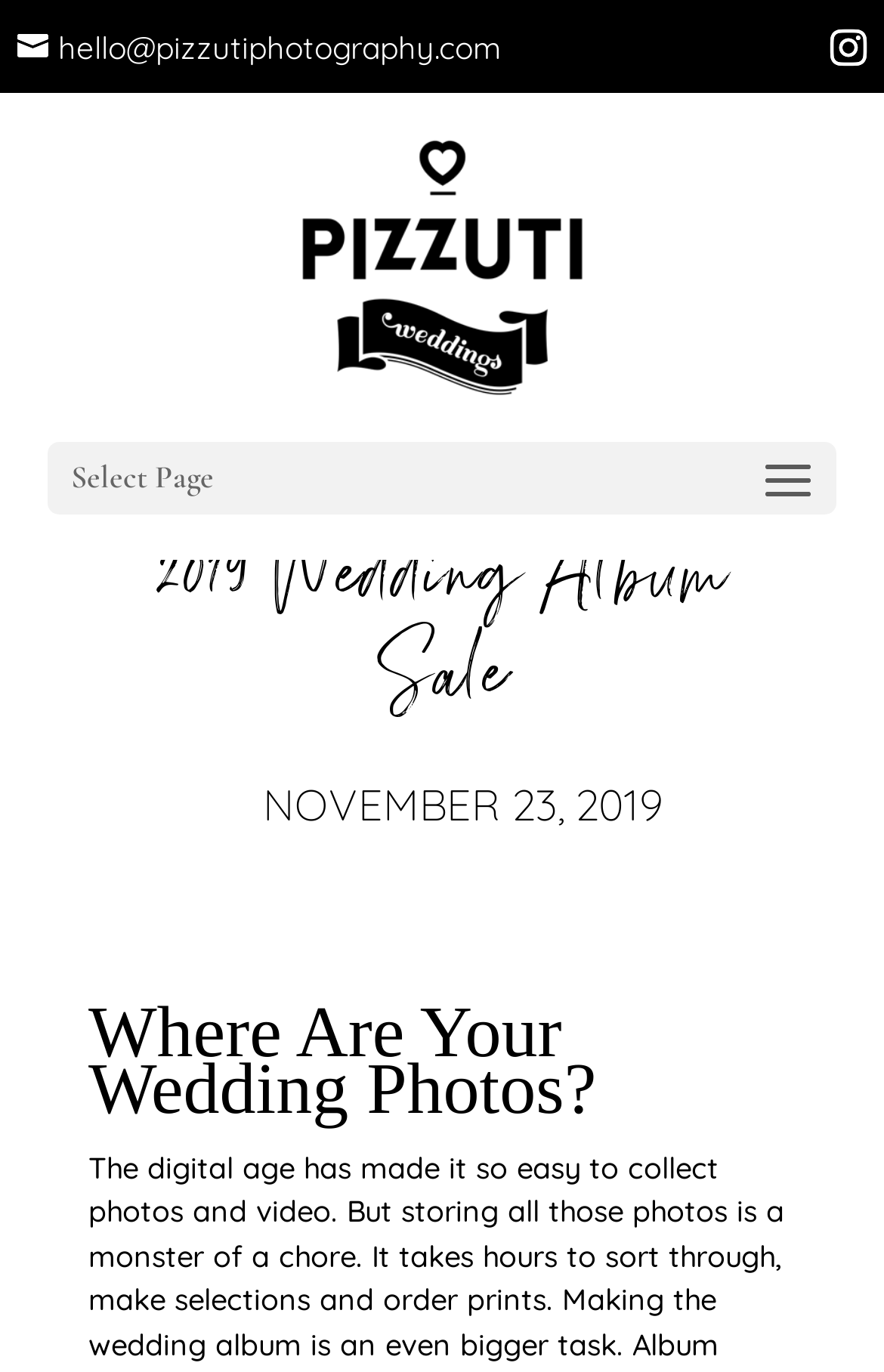What is the email address of the photographer?
Use the image to answer the question with a single word or phrase.

hello@pizzutiphotography.com